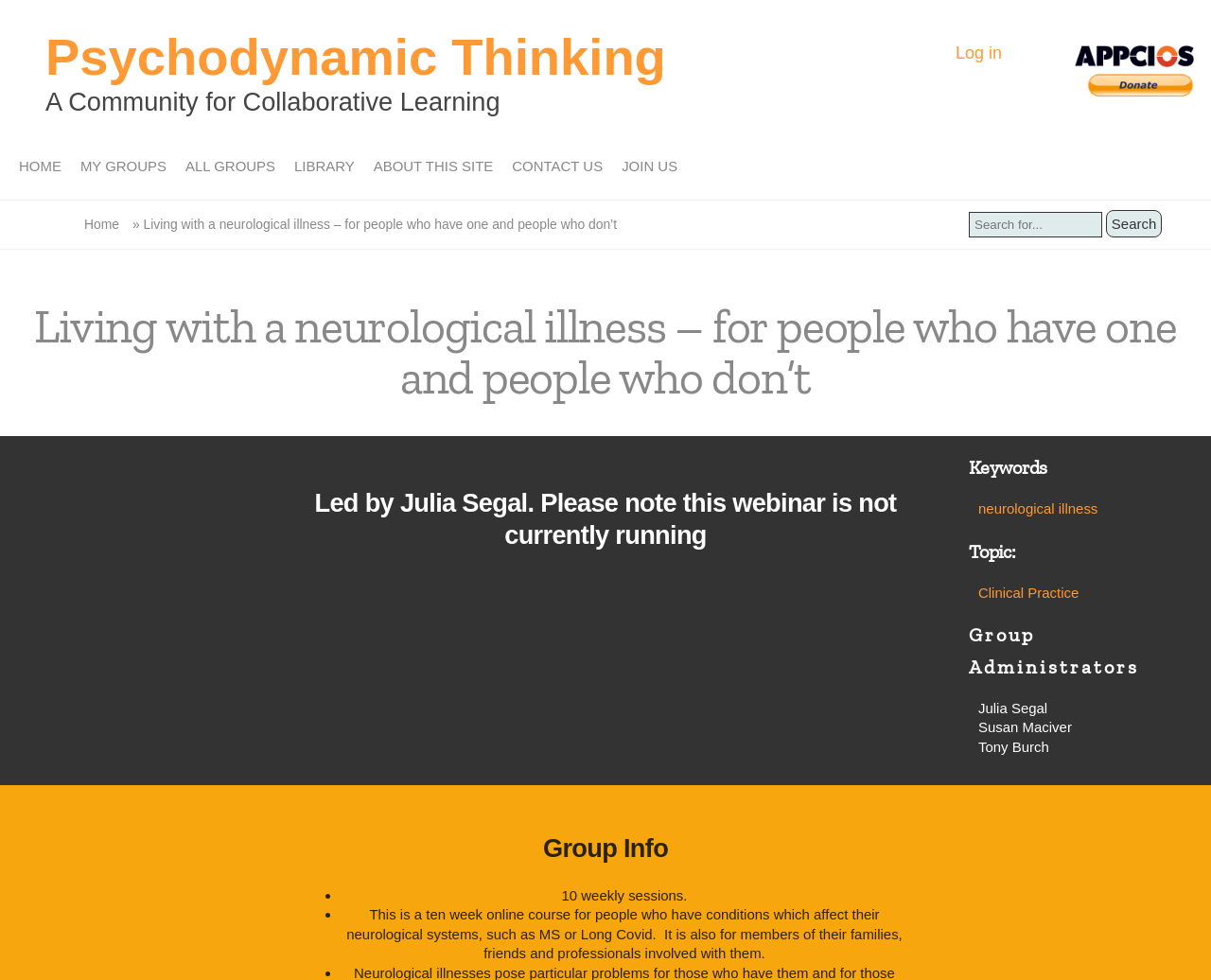Given the description "ABOUT THIS SITE", provide the bounding box coordinates of the corresponding UI element.

[0.301, 0.151, 0.415, 0.19]